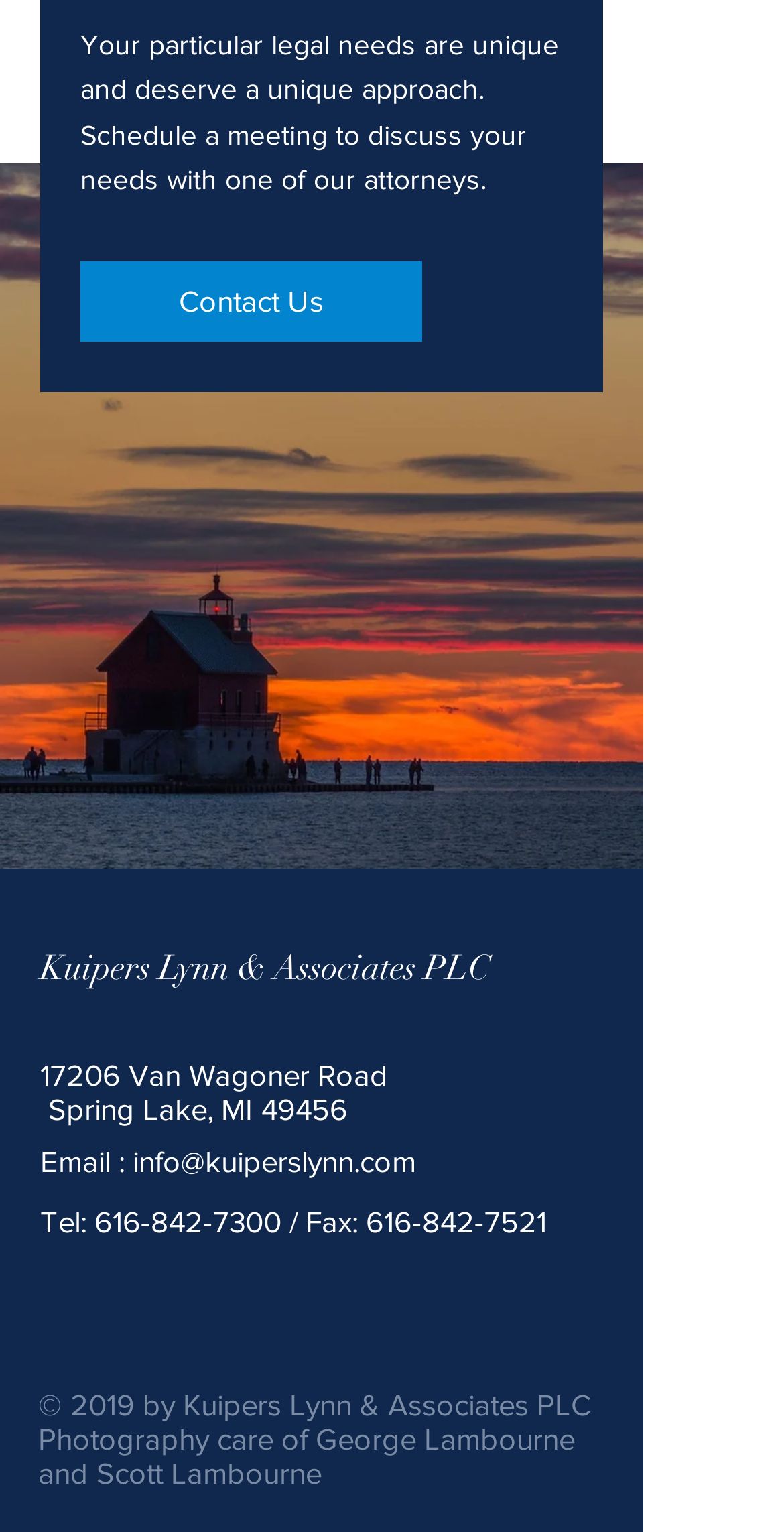What is the law firm's name?
Please give a detailed and elaborate answer to the question based on the image.

The law firm's name can be found in the footer section of the webpage, where it is written as 'Kuipers Lynn & Associates PLC' along with the address and contact information.